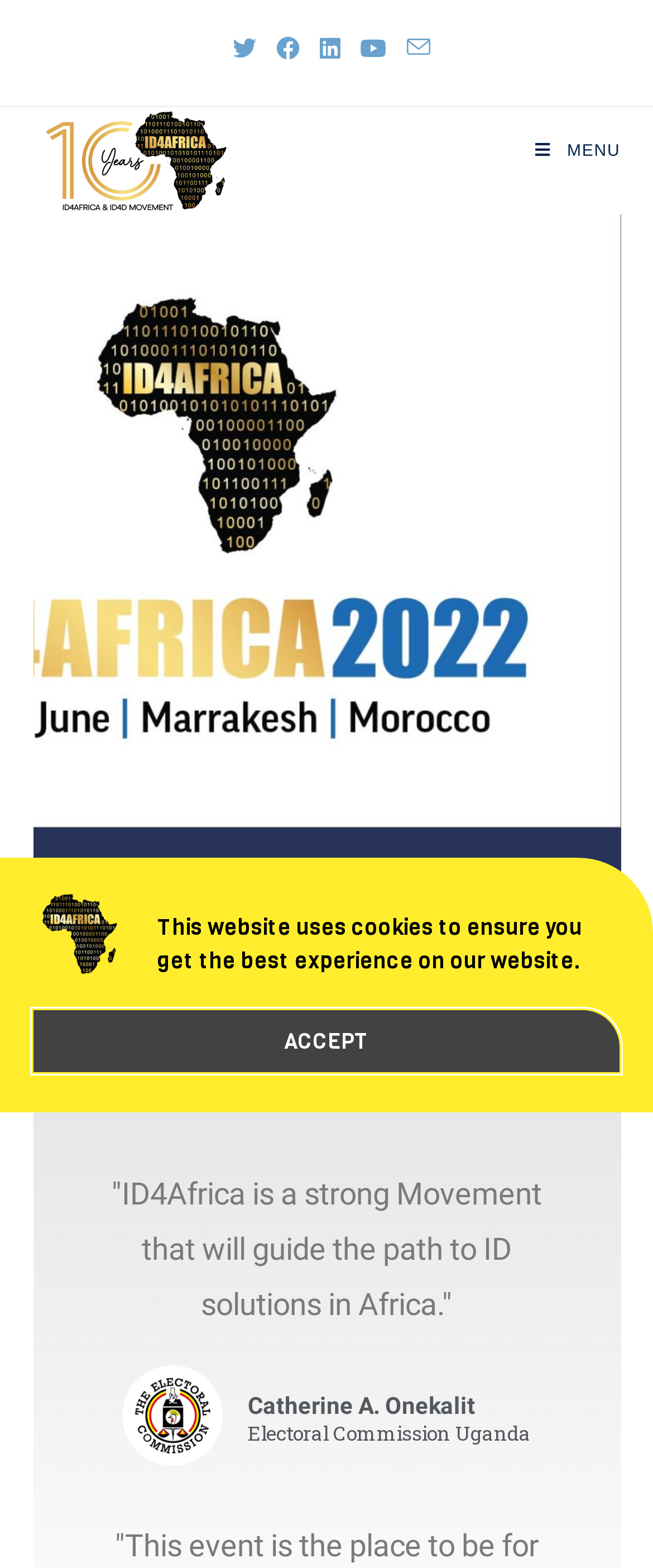Locate the bounding box coordinates of the element's region that should be clicked to carry out the following instruction: "View About page". The coordinates need to be four float numbers between 0 and 1, i.e., [left, top, right, bottom].

[0.37, 0.538, 0.61, 0.588]